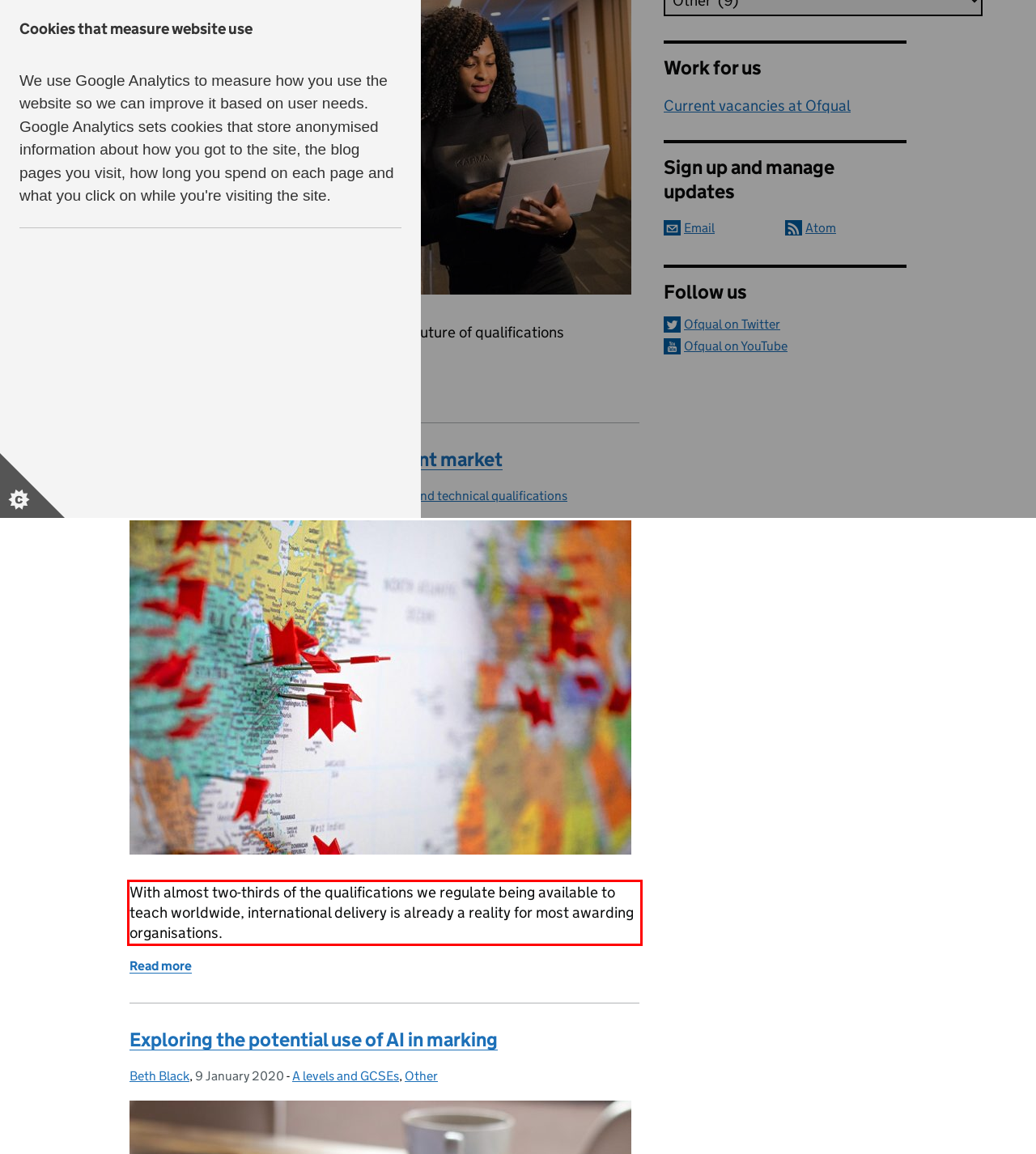You are presented with a webpage screenshot featuring a red bounding box. Perform OCR on the text inside the red bounding box and extract the content.

With almost two-thirds of the qualifications we regulate being available to teach worldwide, international delivery is already a reality for most awarding organisations.